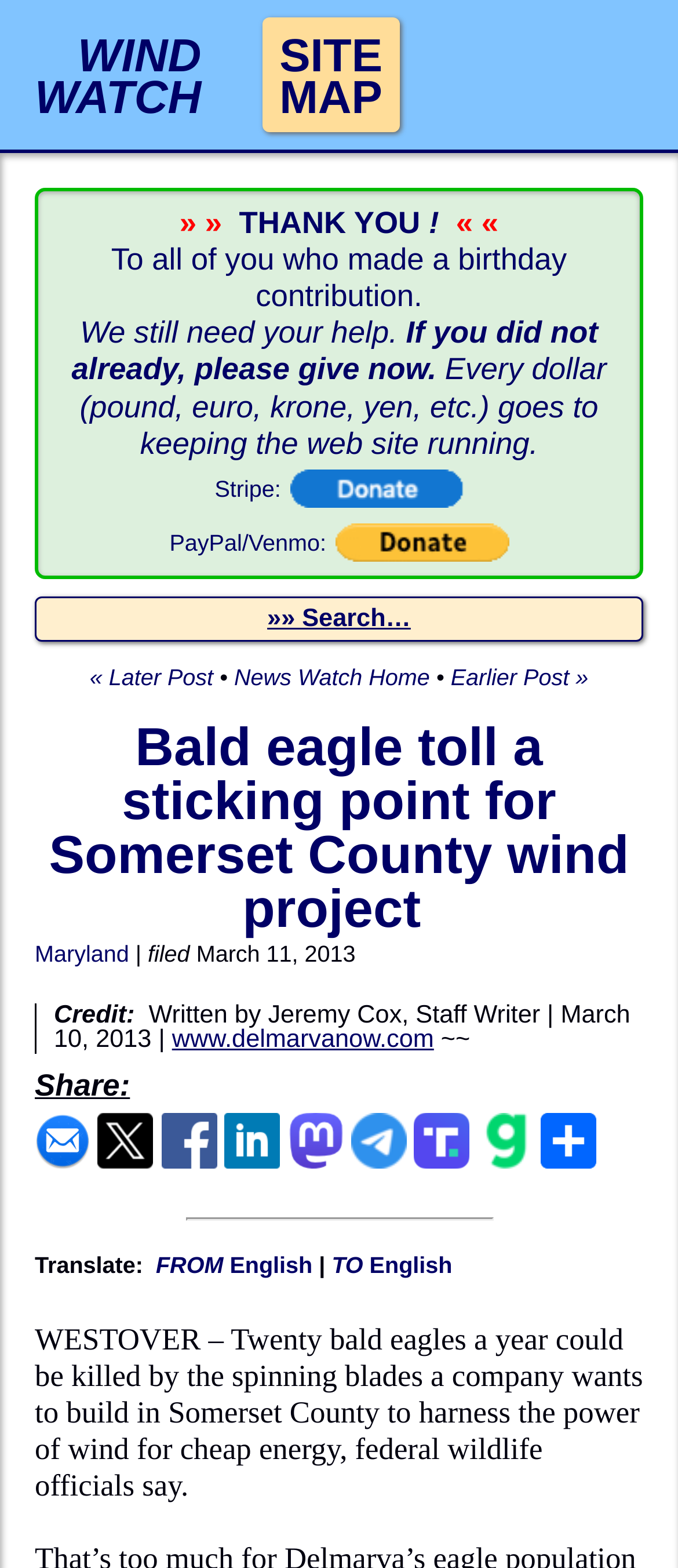Please identify the bounding box coordinates of the element that needs to be clicked to execute the following command: "Donate via Stripe". Provide the bounding box using four float numbers between 0 and 1, formatted as [left, top, right, bottom].

[0.317, 0.299, 0.683, 0.321]